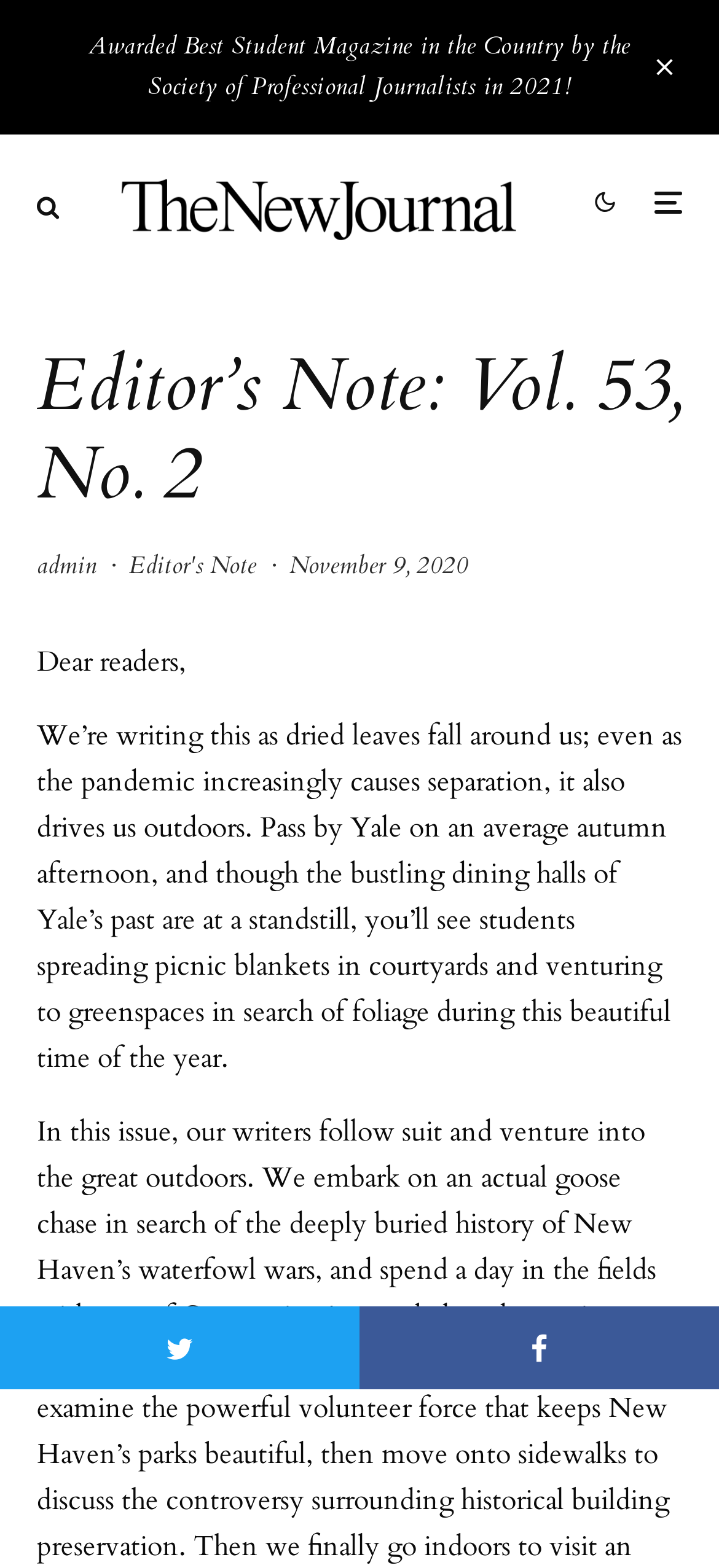Based on the element description Editor's Note, identify the bounding box of the UI element in the given webpage screenshot. The coordinates should be in the format (top-left x, top-left y, bottom-right x, bottom-right y) and must be between 0 and 1.

[0.179, 0.349, 0.356, 0.375]